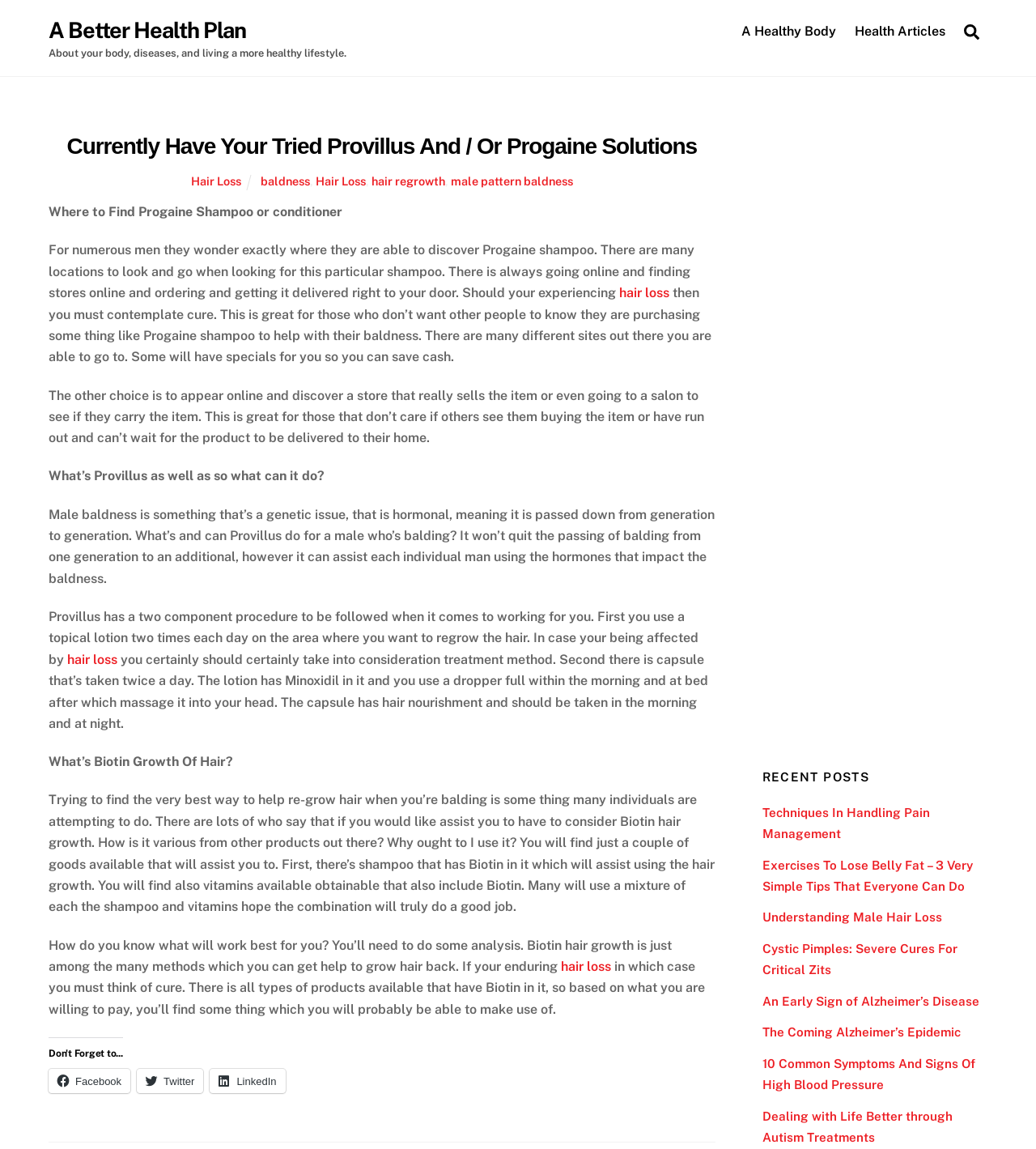Write an exhaustive caption that covers the webpage's main aspects.

This webpage is about health and wellness, specifically focusing on hair loss and baldness. At the top, there is a header with a link to "A Better Health Plan" and a brief description of the website's purpose. Below this, there is a search bar with a magnifying glass icon.

The main content of the page is divided into sections. The first section has a heading "Currently Have Your Tried Provillus And / Or Progaine Solutions" and discusses hair loss and baldness, with links to related topics such as "Hair Loss" and "baldness". The text explains that many men wonder where to find Progaine shampoo and conditioner, and provides information on how to obtain it online or in-store.

The next section discusses Provillus, a two-component system for treating baldness, which includes a topical lotion and a capsule. The text explains how the system works and its benefits.

Following this, there is a section on Biotin hair growth, which discusses the use of Biotin shampoo and vitamins to promote hair growth. The text advises readers to do research to find the best product for their needs.

At the bottom of the page, there are links to social media platforms, including Facebook, Twitter, and LinkedIn. There is also a section titled "RECENT POSTS" with links to various health-related articles, such as pain management, exercises to lose belly fat, and understanding male hair loss.

On the right side of the page, there is an advertisement iframe, and below it, a "Back To Top" link.